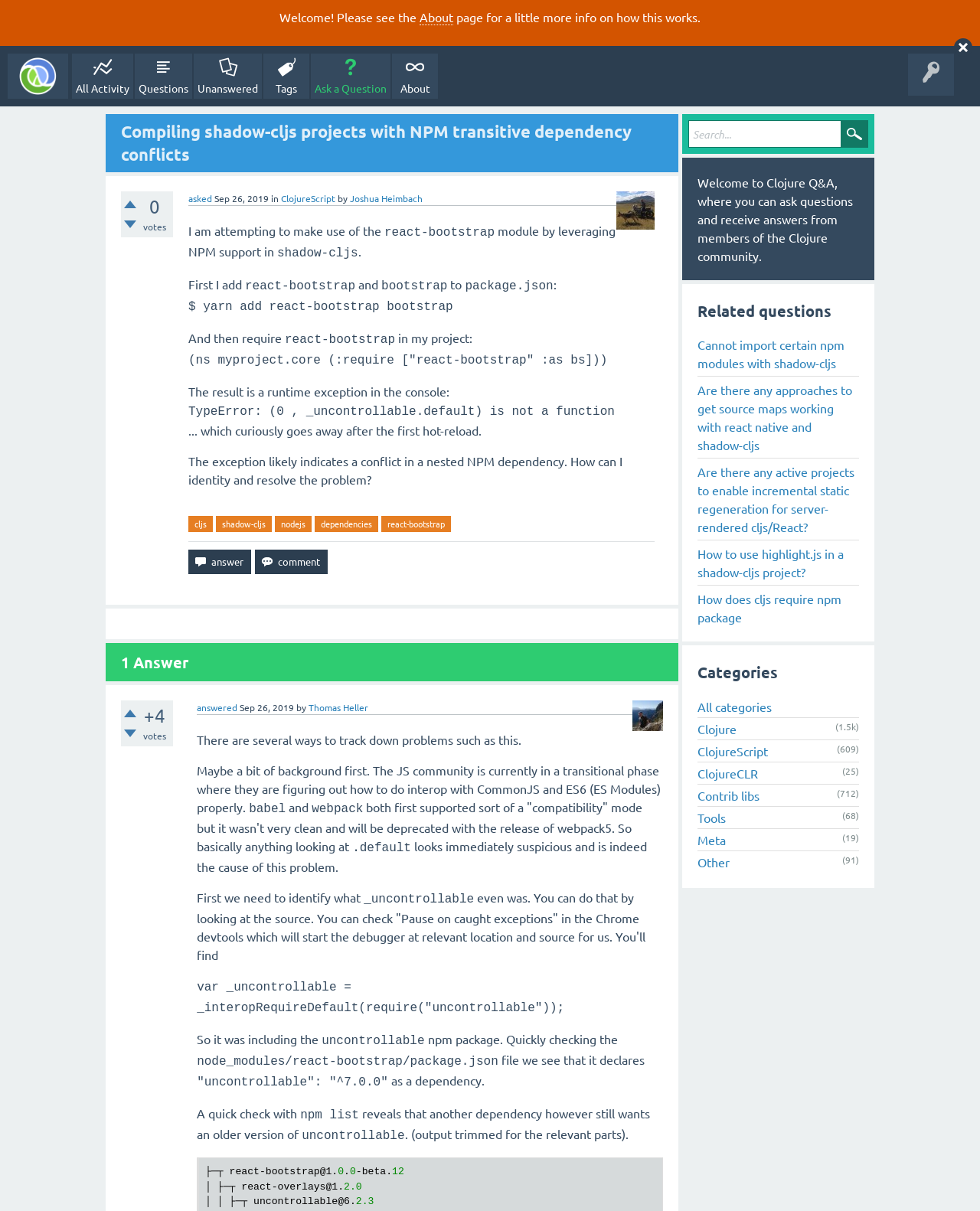Identify the bounding box for the UI element described as: "react-bootstrap". Ensure the coordinates are four float numbers between 0 and 1, formatted as [left, top, right, bottom].

[0.389, 0.426, 0.46, 0.439]